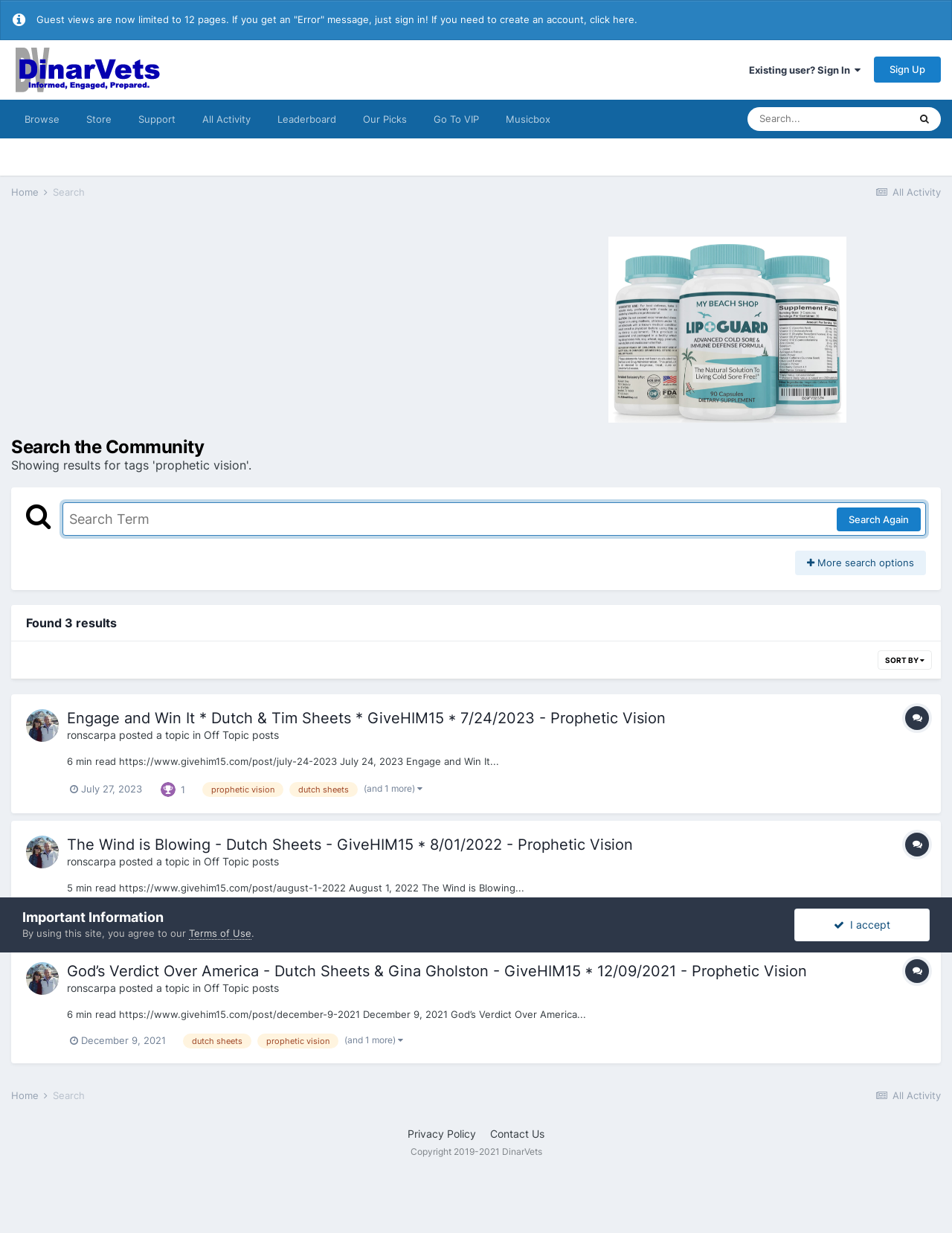Please provide a short answer using a single word or phrase for the question:
What is the current search term?

prophetic vision